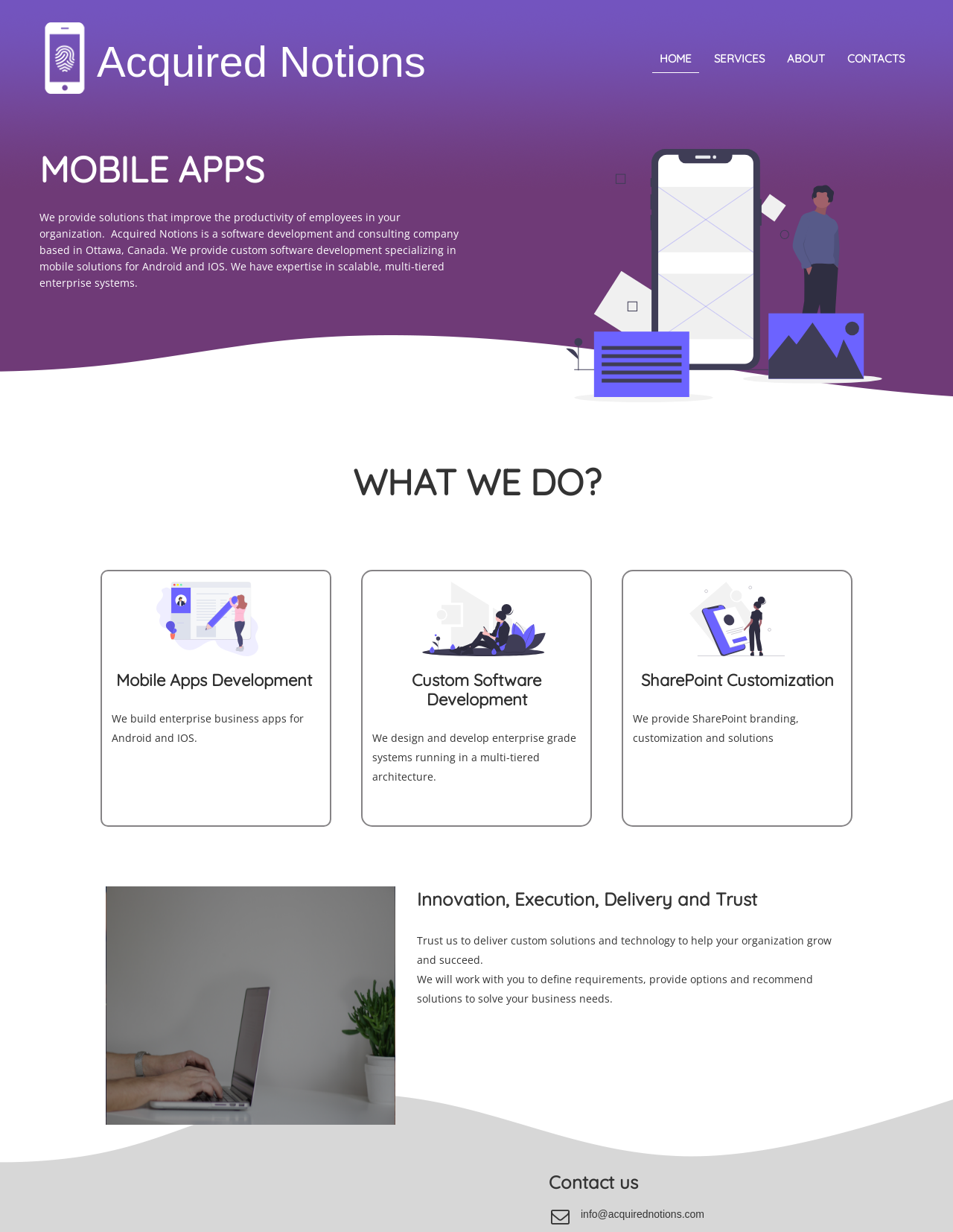Provide a comprehensive caption for the webpage.

The webpage is titled "Home" and appears to be the main page of a software development and consulting company called Acquired Notions. At the top, there is a navigation menu with four links: "HOME", "SERVICES", "ABOUT", and "CONTACTS". 

Below the navigation menu, there is a heading "Acquired Notions" followed by a link to a gallery and an image. The image is positioned to the left of the link. 

To the right of the heading, there is a section with three columns. The first column has a heading "MOBILE APPS" and a paragraph of text describing the company's mobile app development services. The second column has a heading "Mobile Apps Development" and a brief description of the company's expertise in building enterprise business apps for Android and IOS. The third column has a heading "Custom Software Development" and a description of the company's custom software development services.

Below this section, there is another section with three columns. The first column has a heading "SharePoint Customization" and a brief description of the company's SharePoint branding, customization, and solutions. The second and third columns have images related to mobile apps and software development.

Further down the page, there is a heading "WHAT WE DO?" followed by a heading "Innovation, Execution, Delivery and Trust" and a paragraph of text describing the company's approach to delivering custom solutions and technology to help organizations grow and succeed. 

At the bottom of the page, there is a section with an image and a heading "Contact us" followed by the company's email address "info@acquirednotions.com".